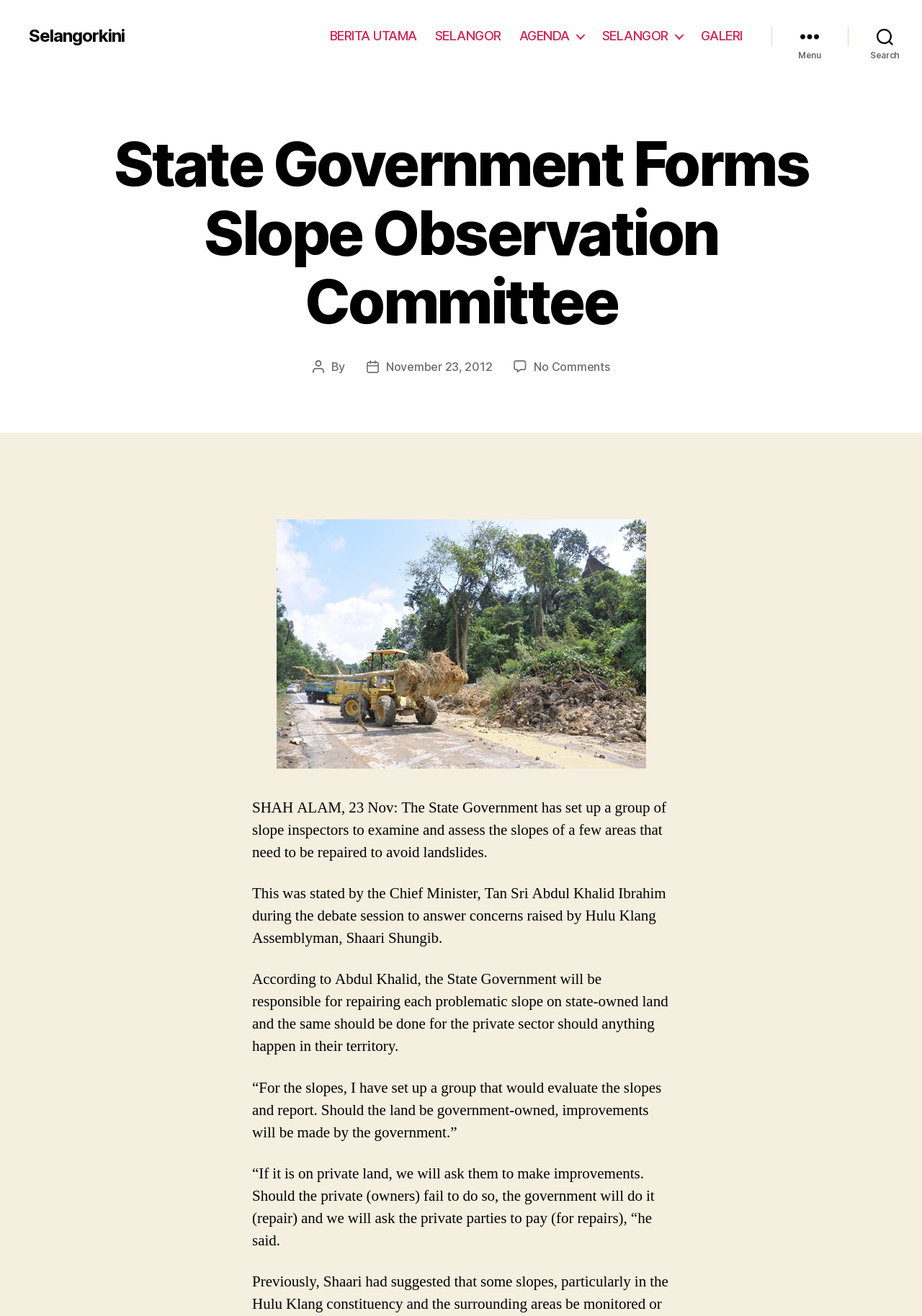Who is the Chief Minister?
Refer to the image and provide a thorough answer to the question.

The Chief Minister's name is mentioned in the article as Tan Sri Abdul Khalid Ibrahim, who stated that the State Government will be responsible for repairing each problematic slope on state-owned land.